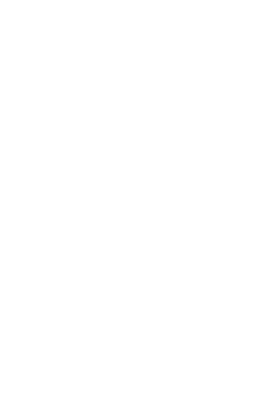Using the information in the image, give a comprehensive answer to the question: 
What is the goal of the educational initiatives?

The educational initiatives aim to inform visitors about ongoing research and conservation strategies, encouraging exploration of the site's resources and inviting users to engage with the important work being done for the future of Dallington Forest.